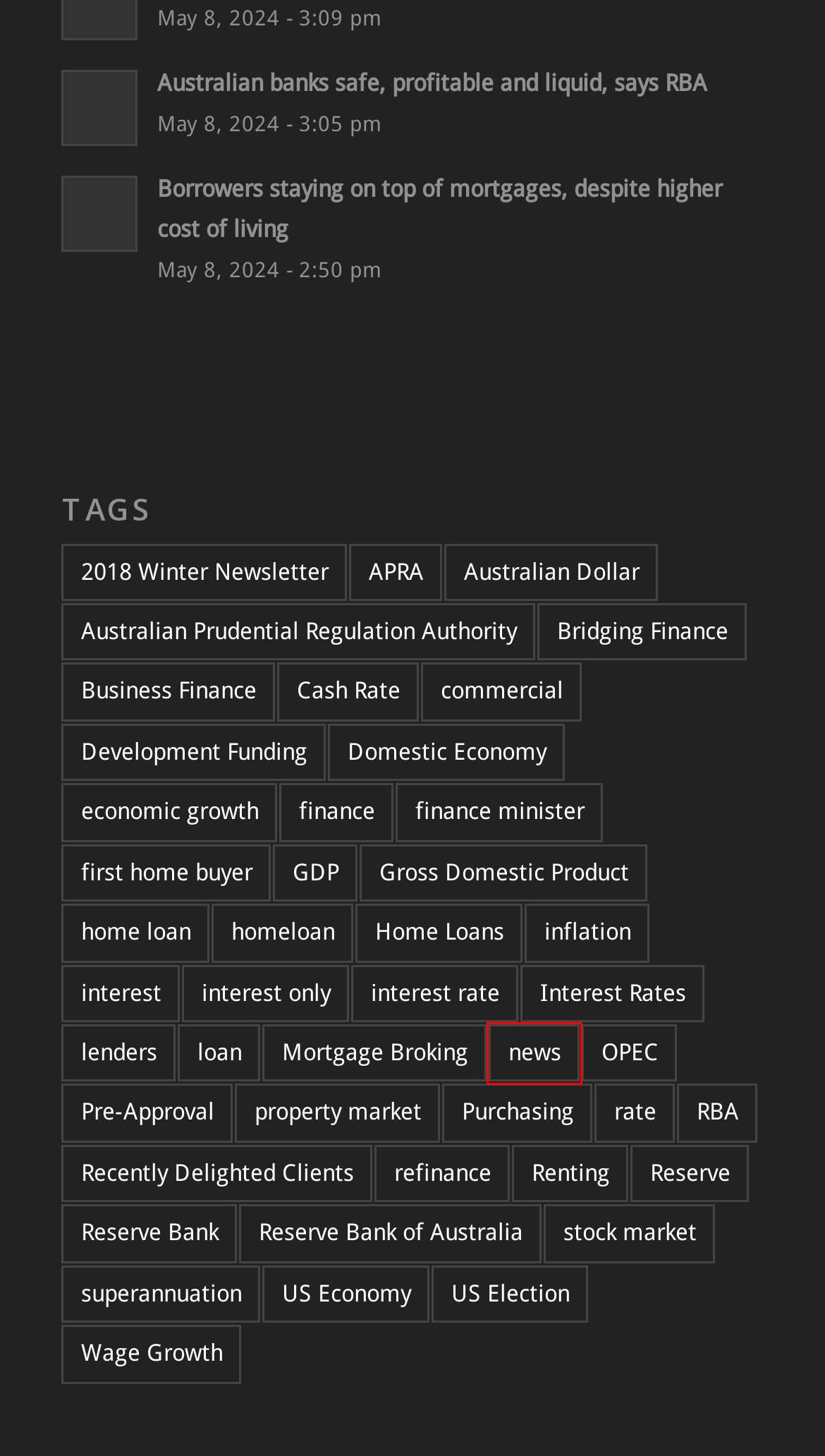Using the screenshot of a webpage with a red bounding box, pick the webpage description that most accurately represents the new webpage after the element inside the red box is clicked. Here are the candidates:
A. Domestic Economy Archives - First Point Group - Your Partner for Finance
B. 2018 Winter Newsletter Archives - First Point Group - Your Partner for Finance
C. Reserve Bank Archives - First Point Group - Your Partner for Finance
D. Home Loans Archives - First Point Group - Your Partner for Finance
E. Renting Archives - First Point Group - Your Partner for Finance
F. finance minister Archives - First Point Group - Your Partner for Finance
G. news Archives - First Point Group - Your Partner for Finance
H. Recently Delighted Clients Archives - First Point Group - Your Partner for Finance

G